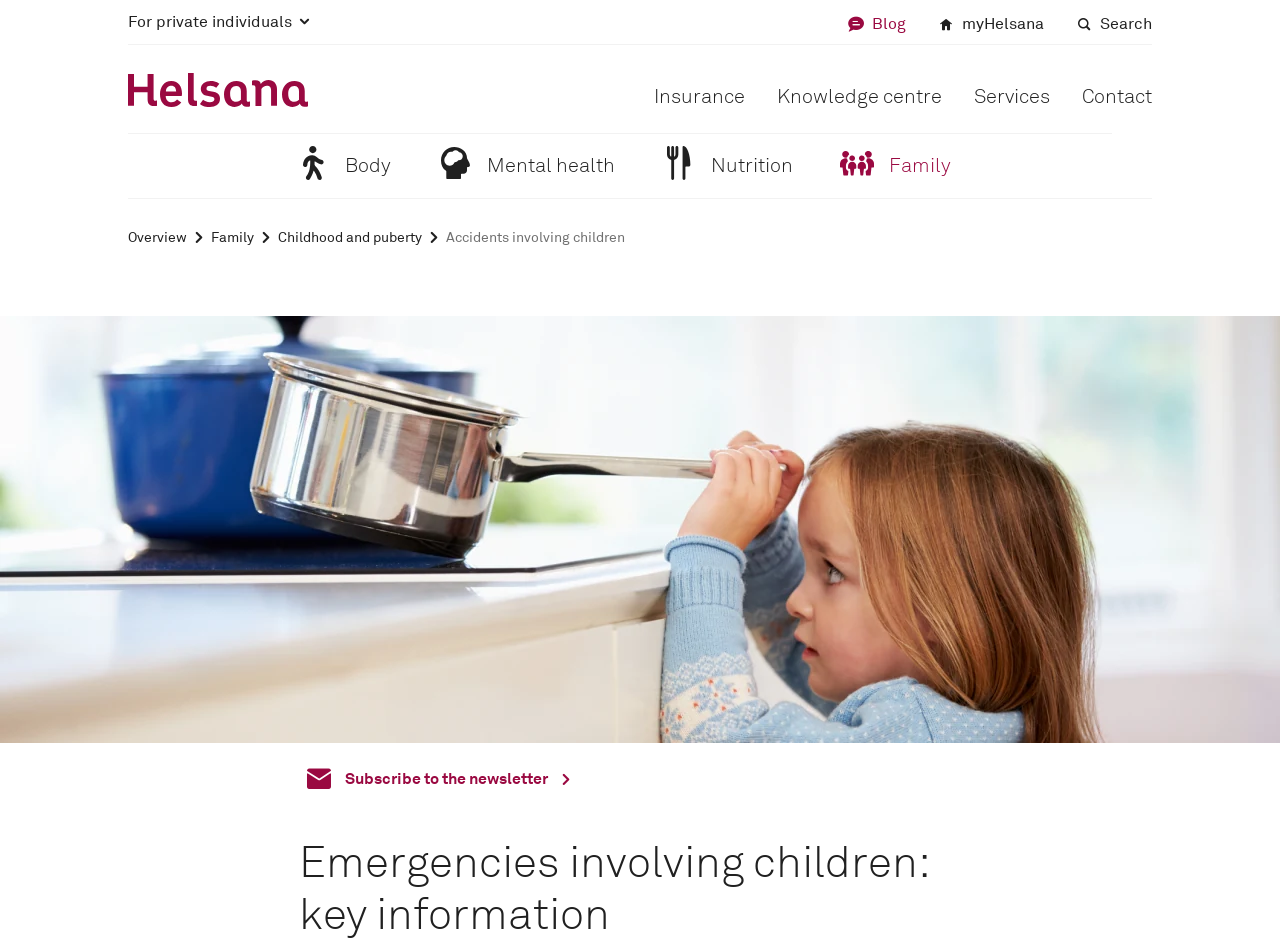Calculate the bounding box coordinates of the UI element given the description: "title="Home page: For private individuals"".

[0.1, 0.077, 0.241, 0.113]